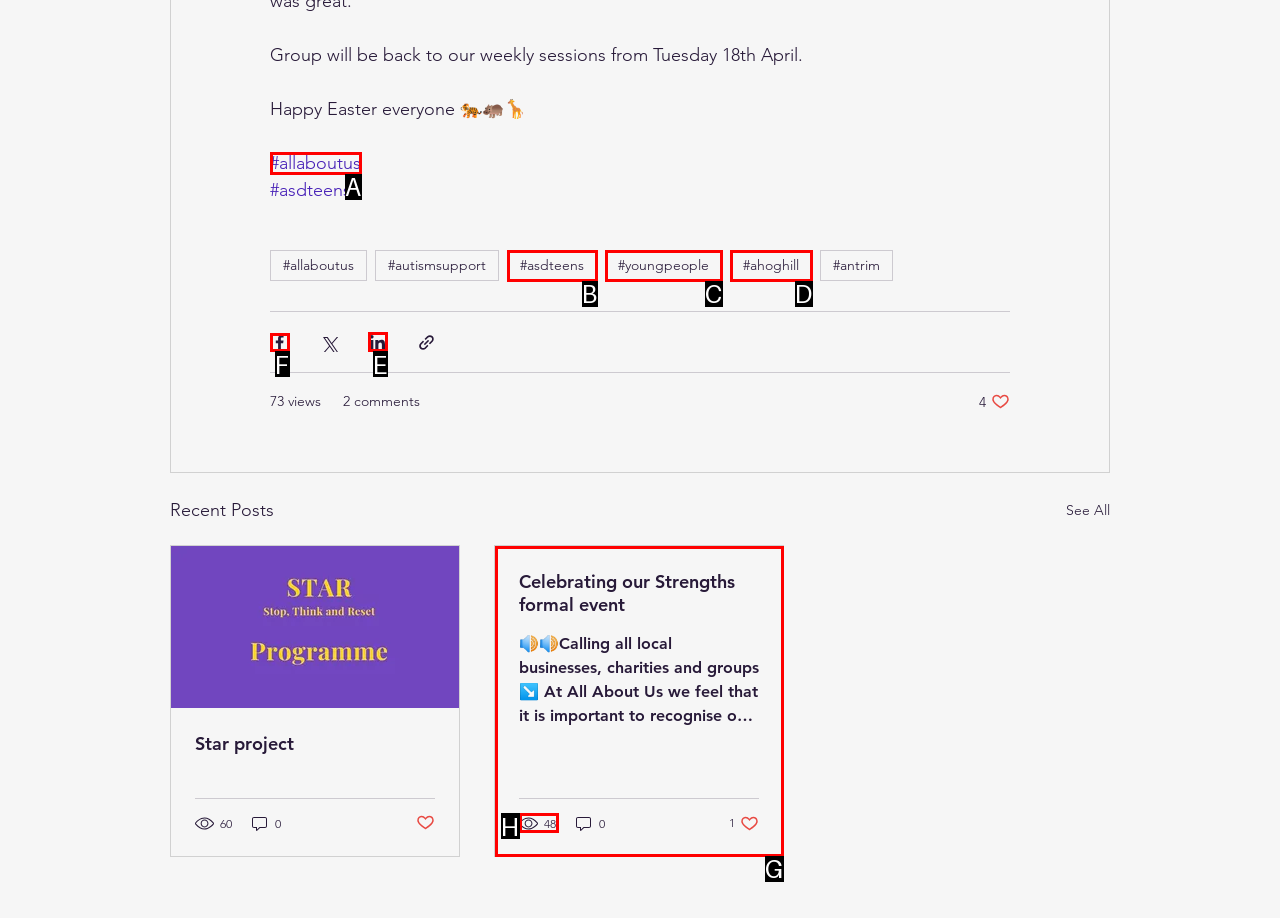Based on the choices marked in the screenshot, which letter represents the correct UI element to perform the task: View the 'Call for Papers' page?

None